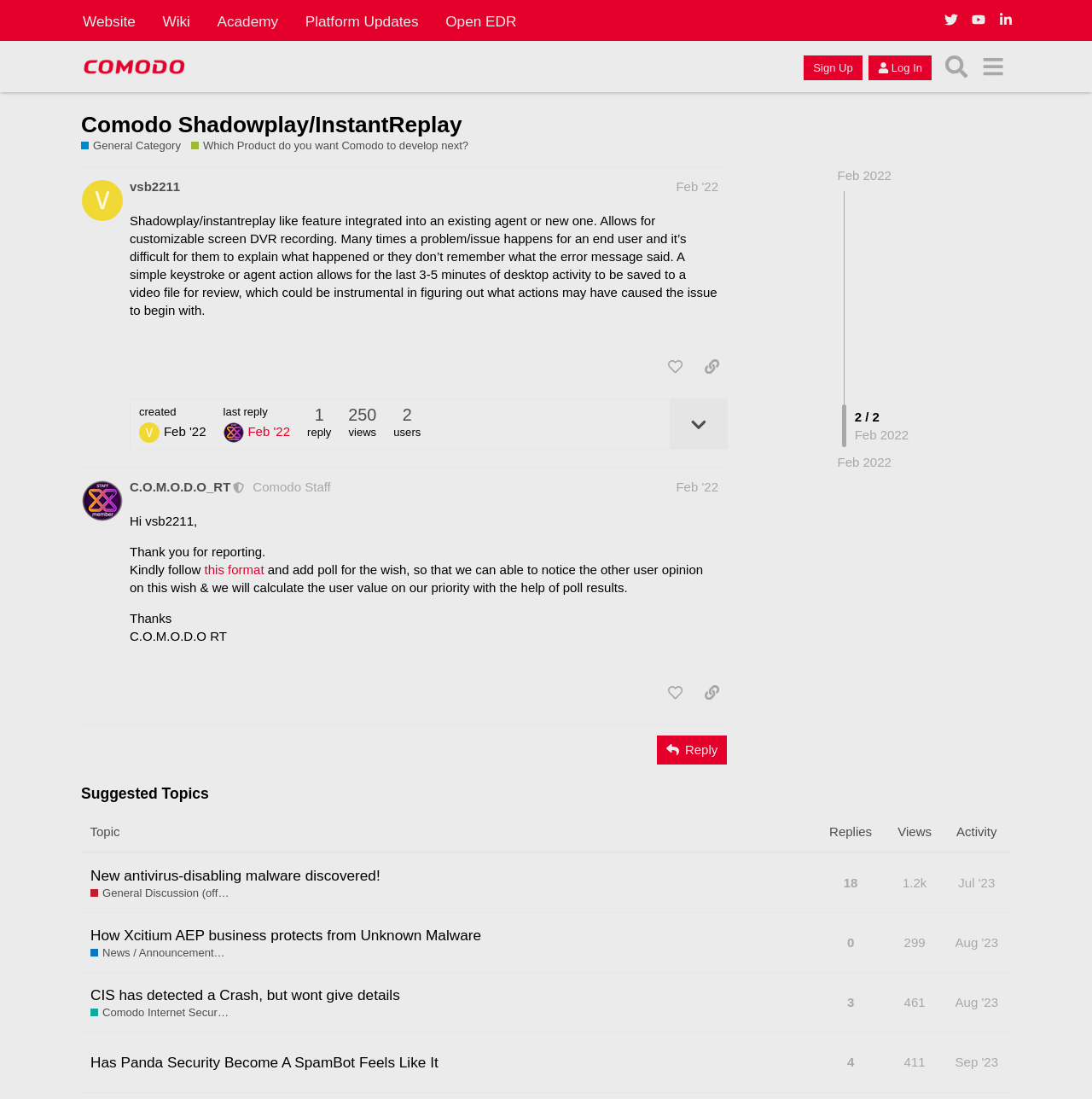Provide a brief response to the question using a single word or phrase: 
What is the title of the first post?

Shadowplay/instantreplay like feature